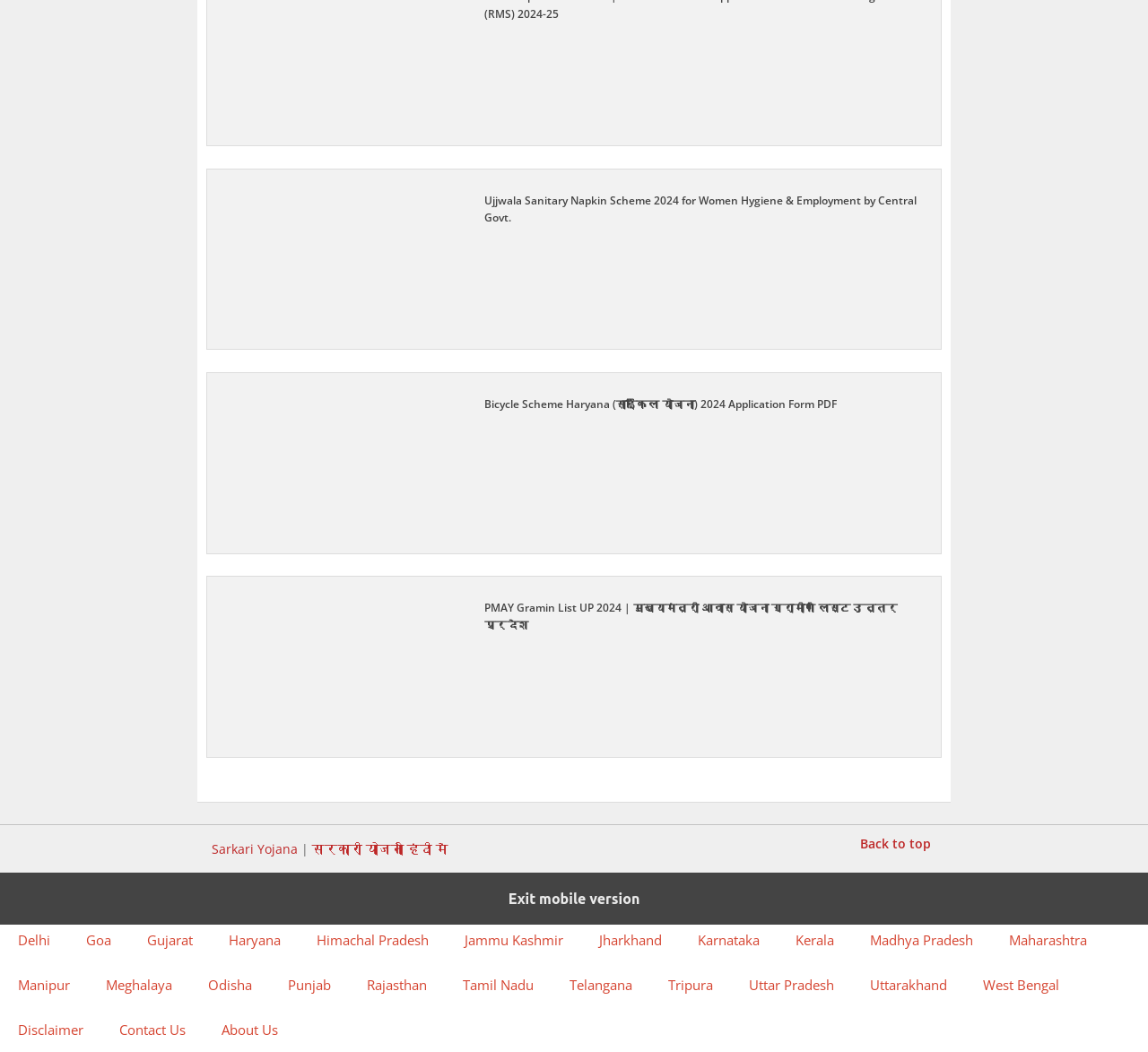Can you specify the bounding box coordinates of the area that needs to be clicked to fulfill the following instruction: "Click on Ujjwala Sanitary Napkin Scheme 2024 for Women Hygiene & Employment by Central Govt."?

[0.2, 0.182, 0.8, 0.215]